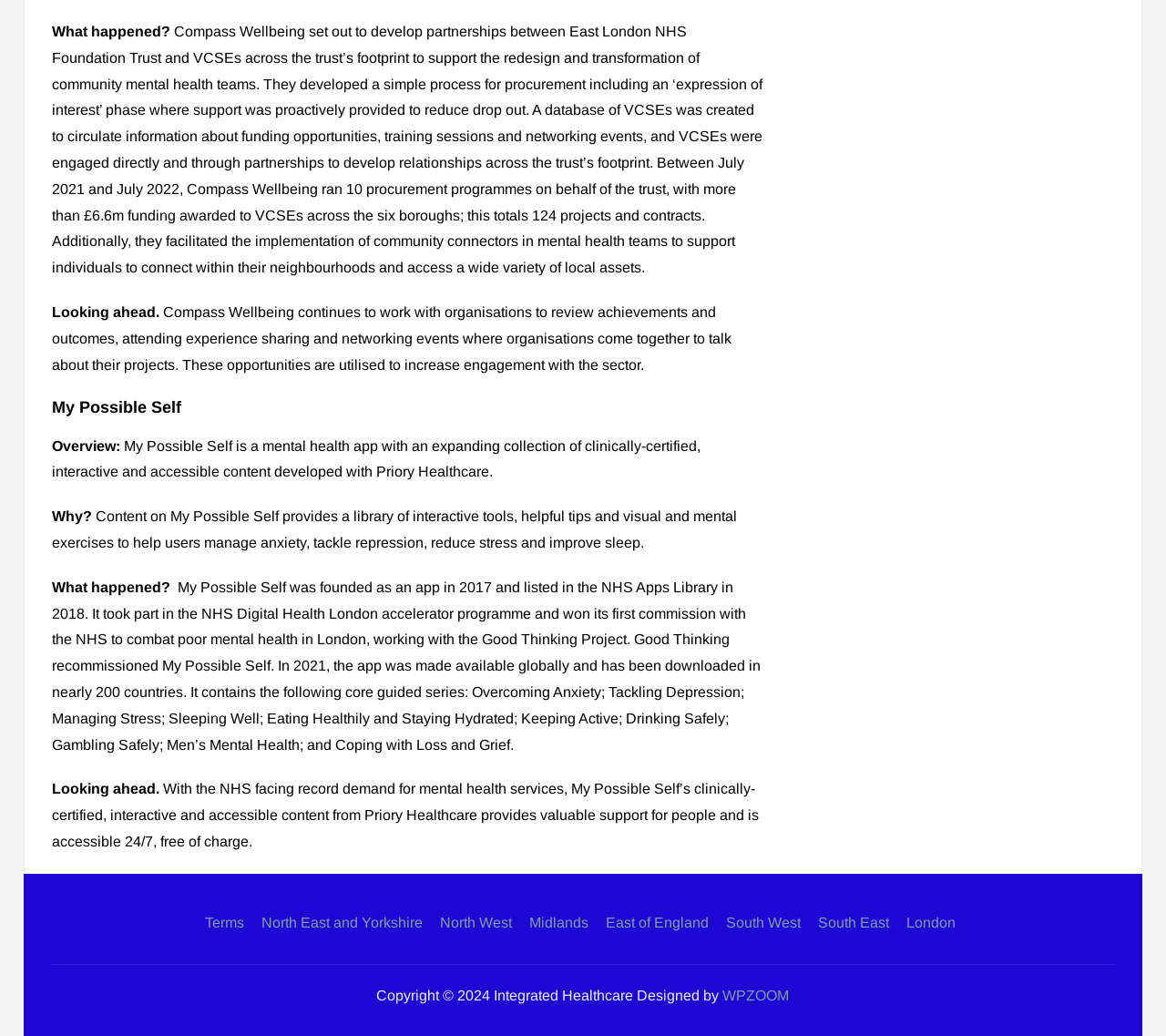Return the bounding box coordinates of the UI element that corresponds to this description: "East of England". The coordinates must be given as four float numbers in the range of 0 and 1, [left, top, right, bottom].

[0.52, 0.883, 0.608, 0.898]